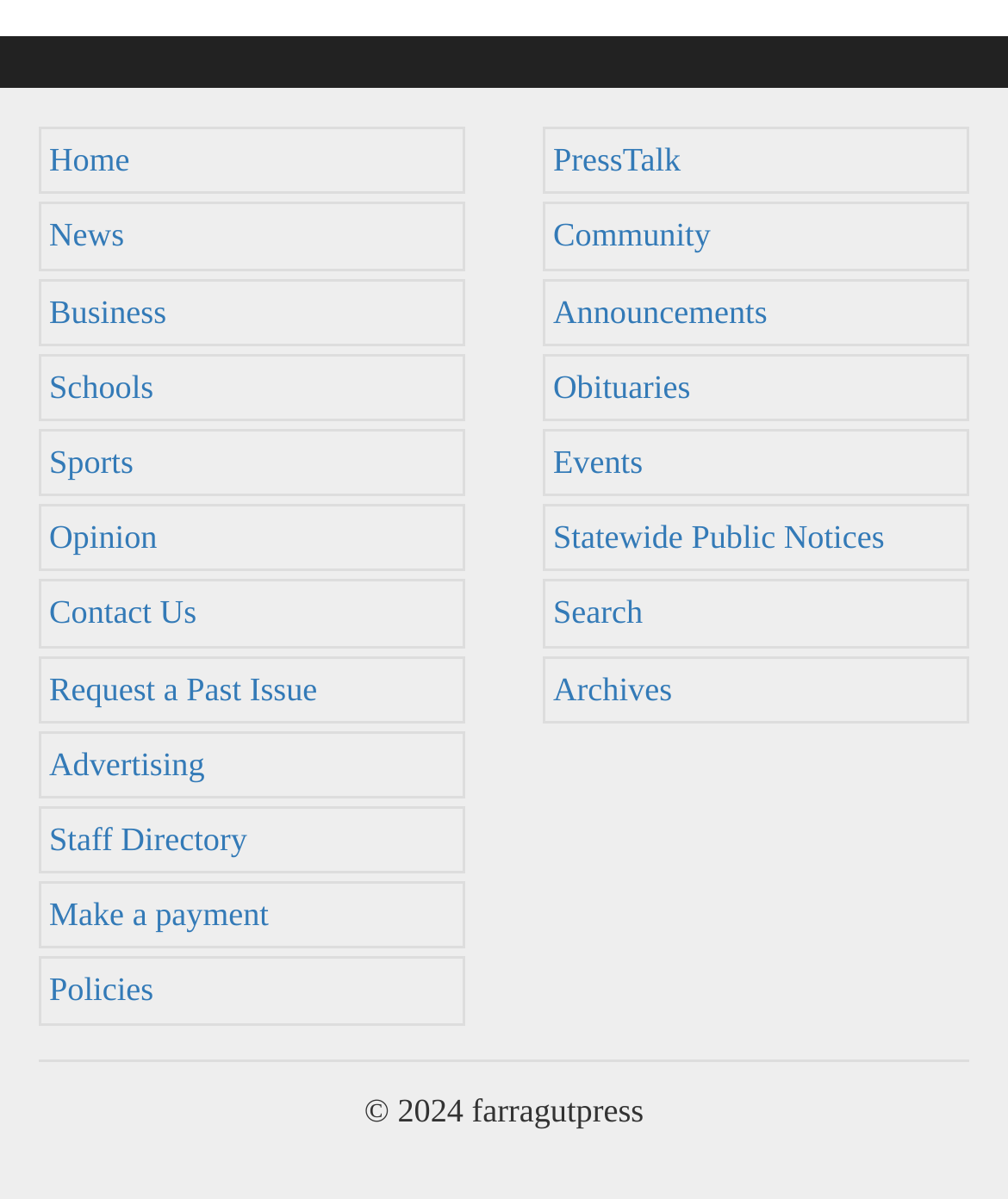What is the second link in the top navigation?
Answer the question with a detailed explanation, including all necessary information.

I examine the top navigation links and find that the second link is 'News'.